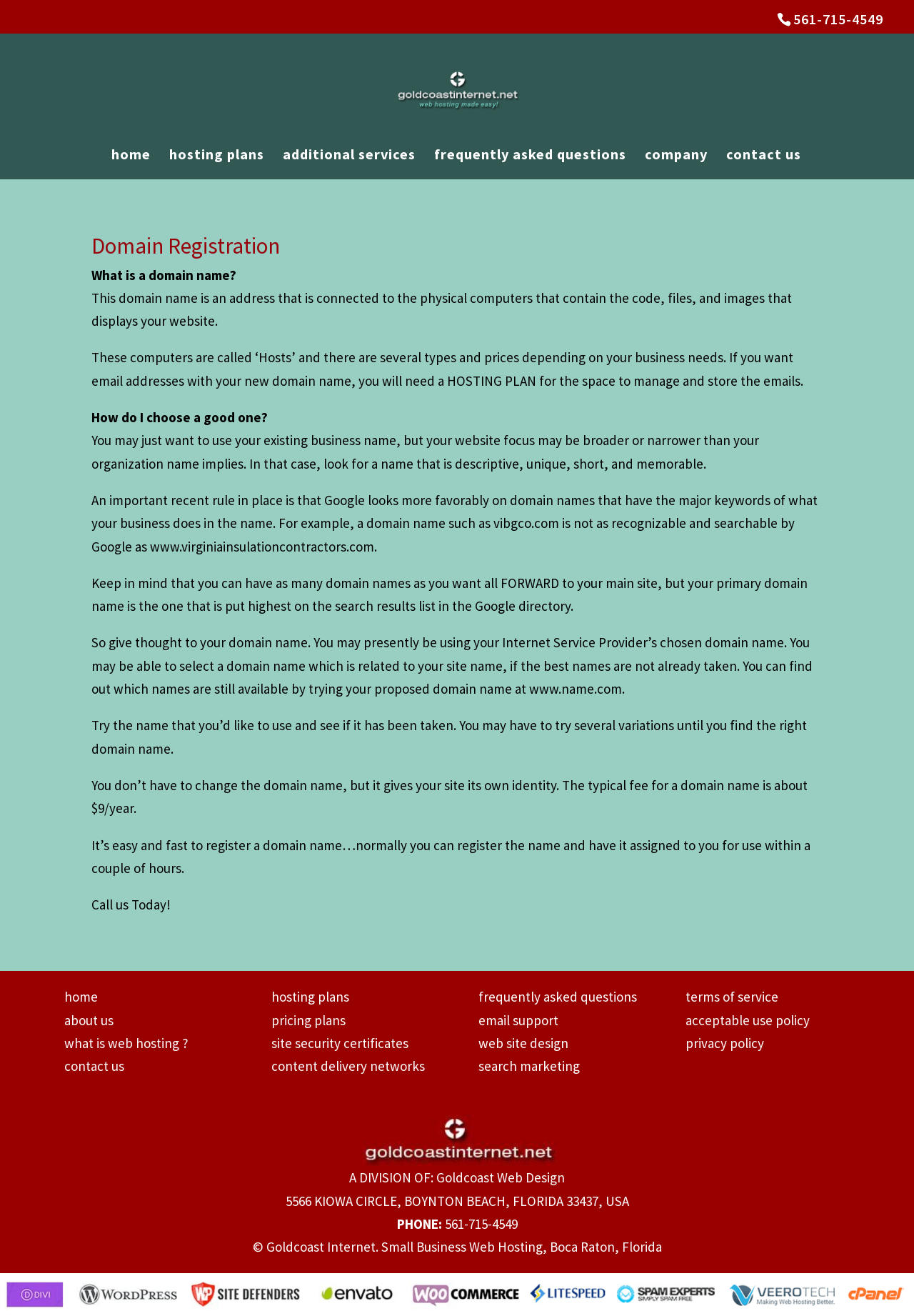What is the purpose of the webpage?
Respond with a short answer, either a single word or a phrase, based on the image.

To provide information about domain registration and hosting